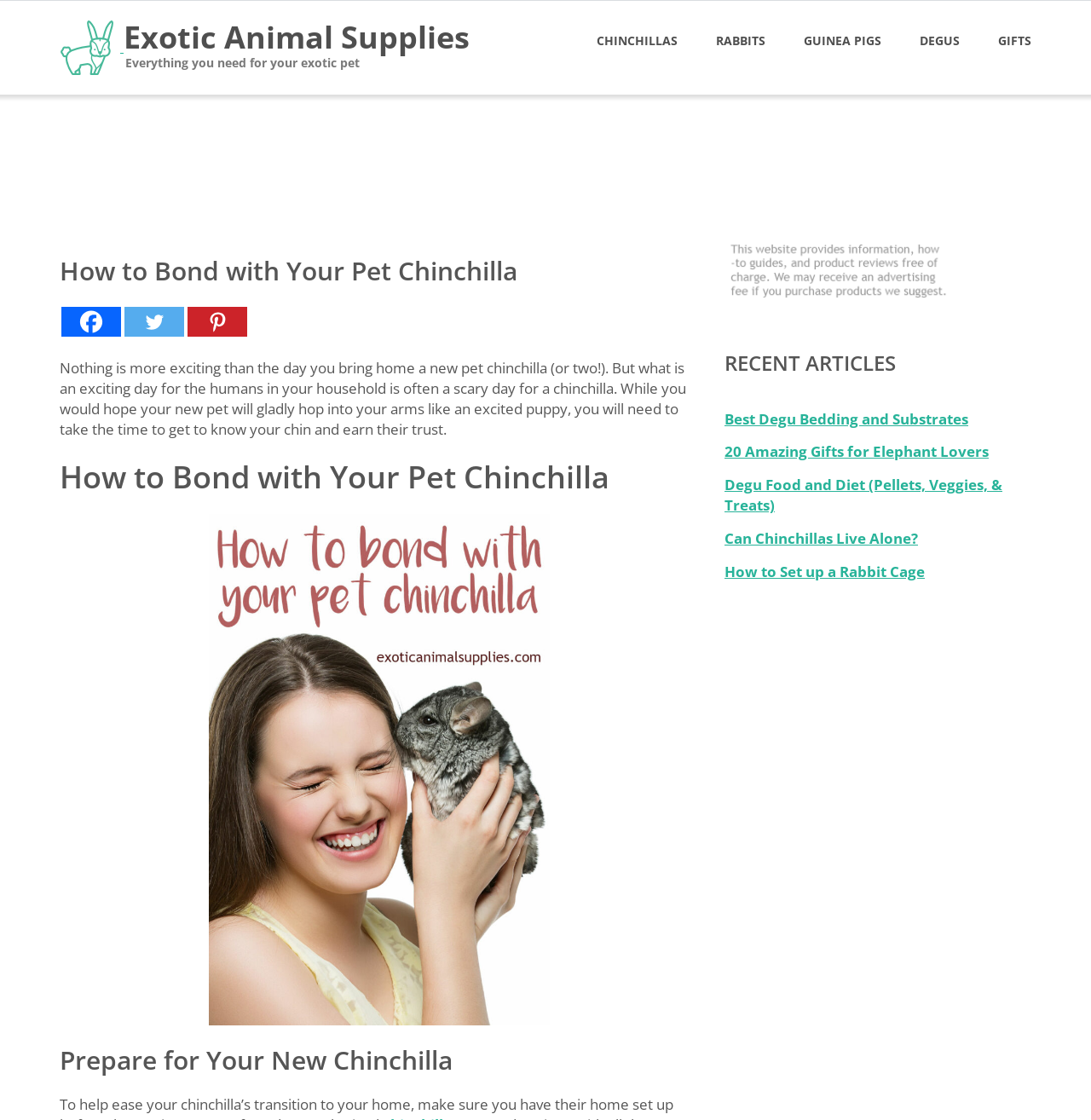Highlight the bounding box coordinates of the element that should be clicked to carry out the following instruction: "Click on Exotic Animal Supplies logo". The coordinates must be given as four float numbers ranging from 0 to 1, i.e., [left, top, right, bottom].

[0.055, 0.018, 0.105, 0.067]